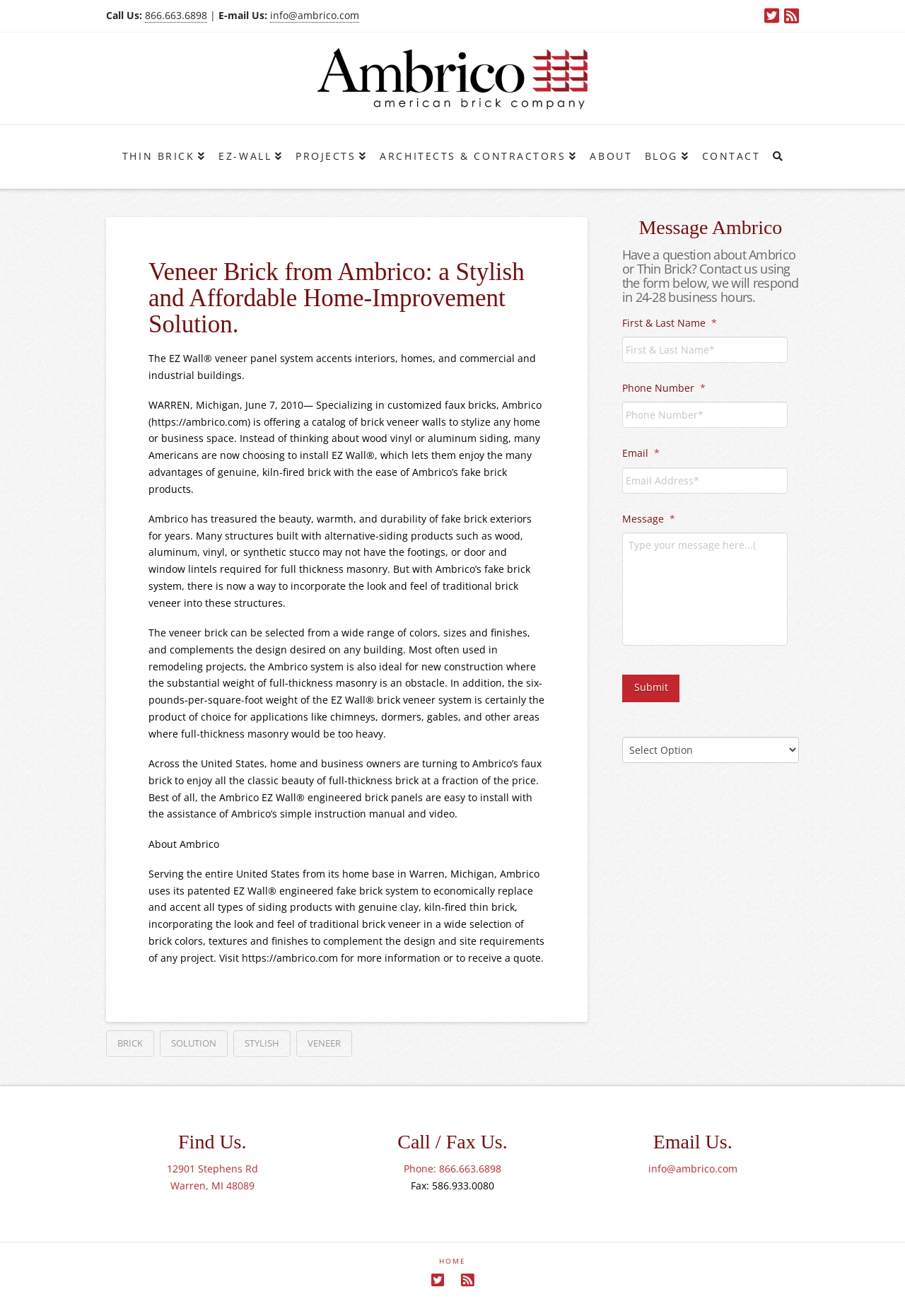Please identify the bounding box coordinates of the element's region that should be clicked to execute the following instruction: "Fill in the 'First & Last Name' field". The bounding box coordinates must be four float numbers between 0 and 1, i.e., [left, top, right, bottom].

[0.687, 0.256, 0.87, 0.276]